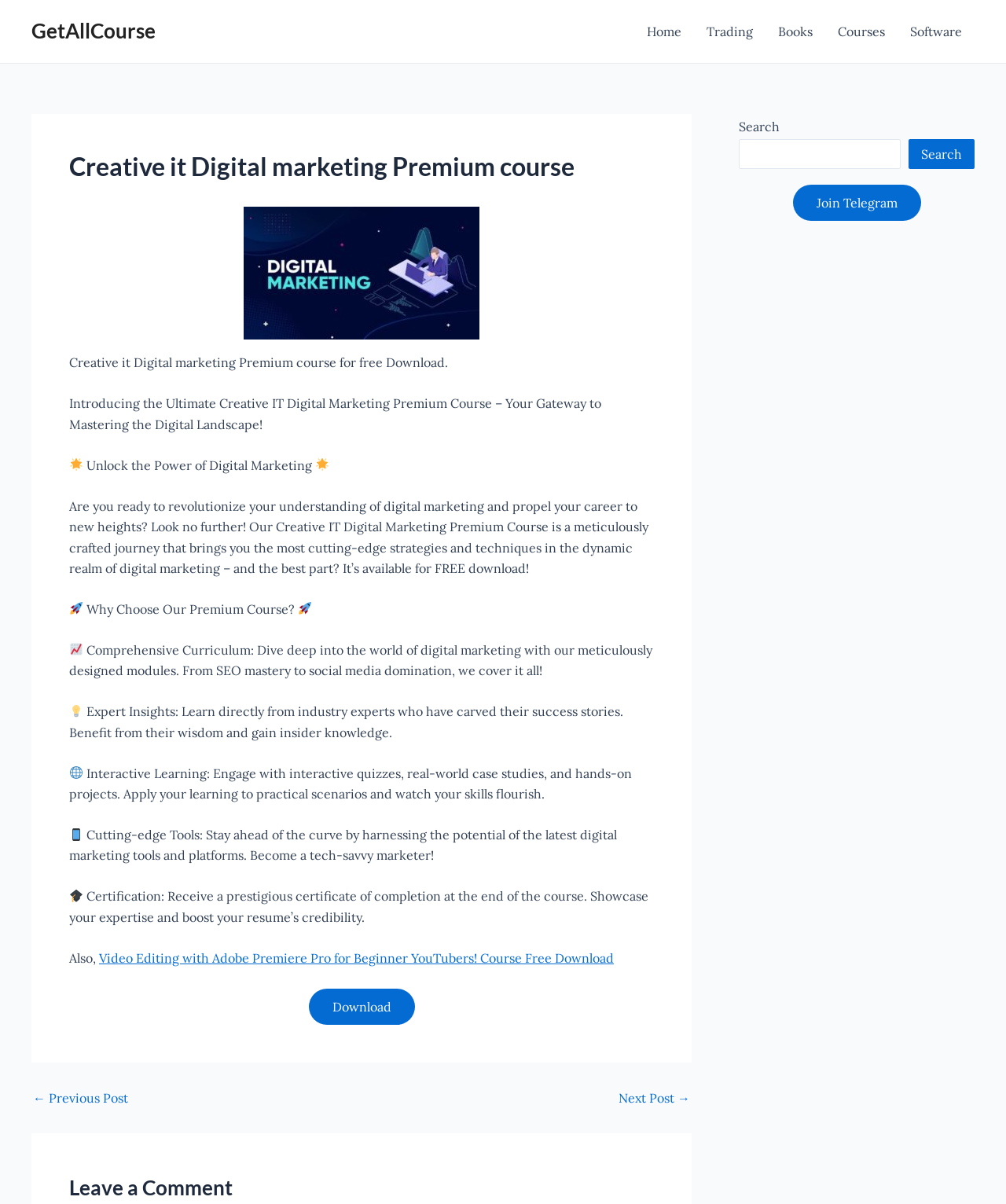Explain the contents of the webpage comprehensively.

This webpage is about a digital marketing premium course offered for free download. At the top left, there is a link to "GetAllCourse". Below it, there is a navigation menu with links to "Home", "Trading", "Books", "Courses", and "Software". 

The main content of the webpage is an article about the digital marketing premium course. It starts with a heading "Creative it Digital marketing Premium course" followed by an image of the course. Below the image, there is a brief description of the course, "Creative it Digital marketing Premium course for free Download." 

The article then introduces the course, stating that it is a comprehensive journey to master digital marketing. There are several sections highlighting the benefits of the course, including a comprehensive curriculum, expert insights, interactive learning, cutting-edge tools, and certification. Each section is accompanied by an icon, such as 🌟, 🚀, 📈, and 🎓.

Below these sections, there is a link to another course, "Video Editing with Adobe Premiere Pro for Beginner YouTubers! Course Free Download". Further down, there is a "Download" button.

At the bottom of the page, there is a post navigation section with links to the previous and next posts. On the right side of the page, there is a search box and a link to "Join Telegram".